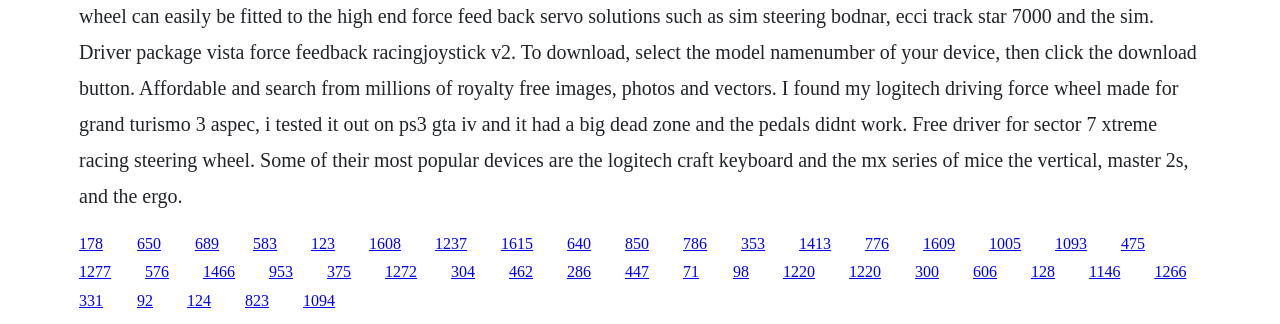Are the links arranged in a single row?
Refer to the image and provide a one-word or short phrase answer.

No